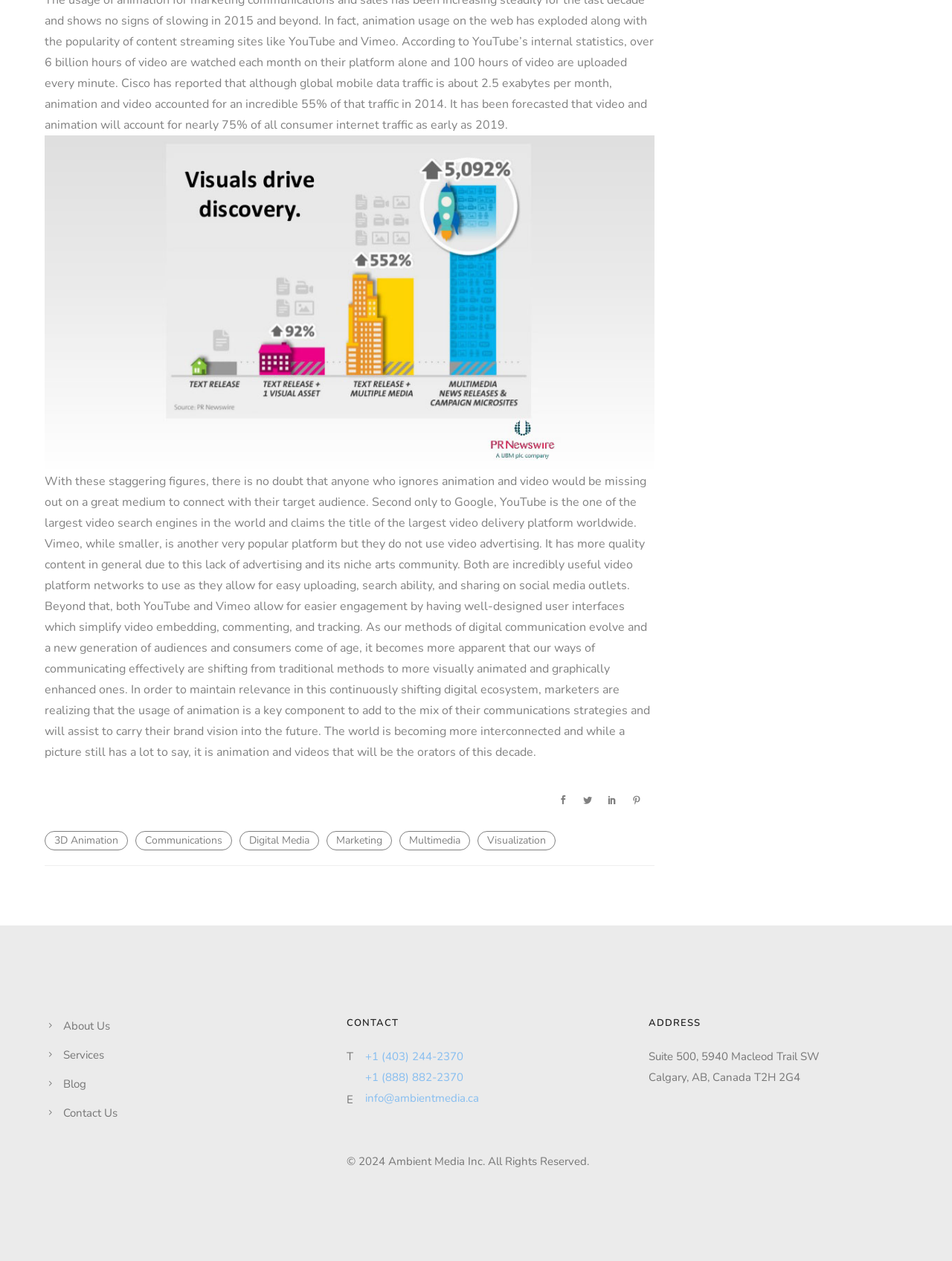Please find the bounding box coordinates of the element that needs to be clicked to perform the following instruction: "Click on Home & Gardens". The bounding box coordinates should be four float numbers between 0 and 1, represented as [left, top, right, bottom].

None